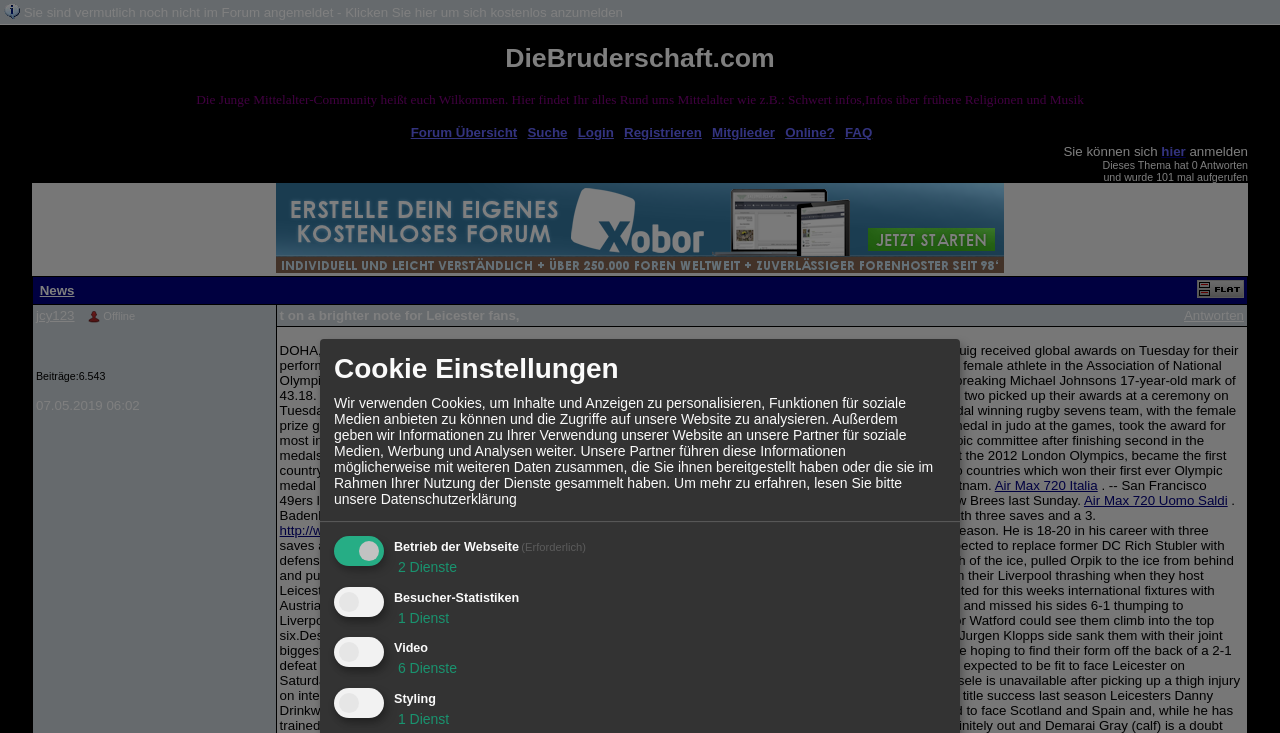Look at the image and give a detailed response to the following question: How many answers does this theme have?

The number of answers can be found in the text 'Dieses Thema hat 0 Antworten und wurde 101 mal aufgerufen' which is located in the table cell element.